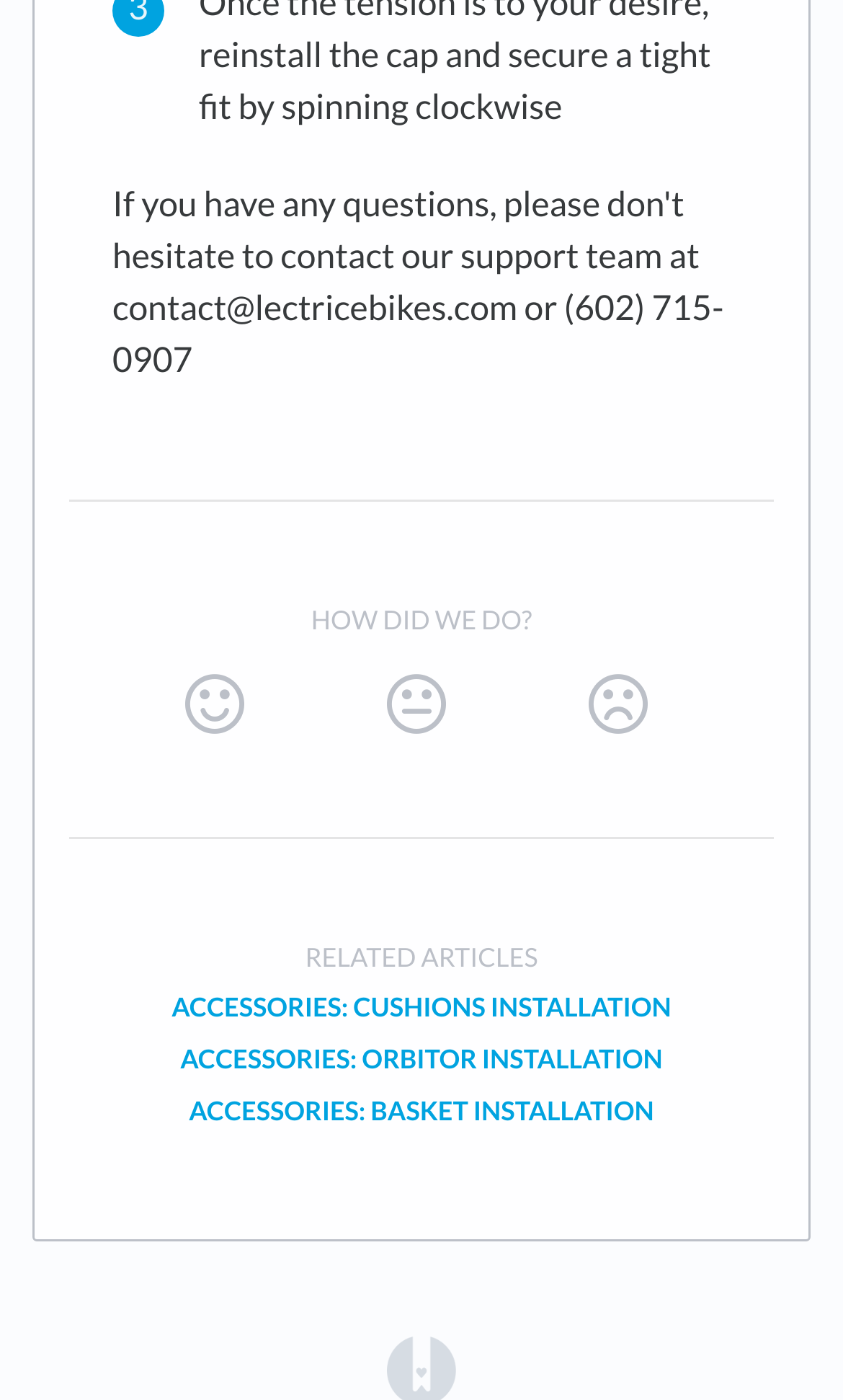Examine the image carefully and respond to the question with a detailed answer: 
How many related articles are listed?

There are three links listed under the heading 'RELATED ARTICLES', which suggests that there are three related articles.